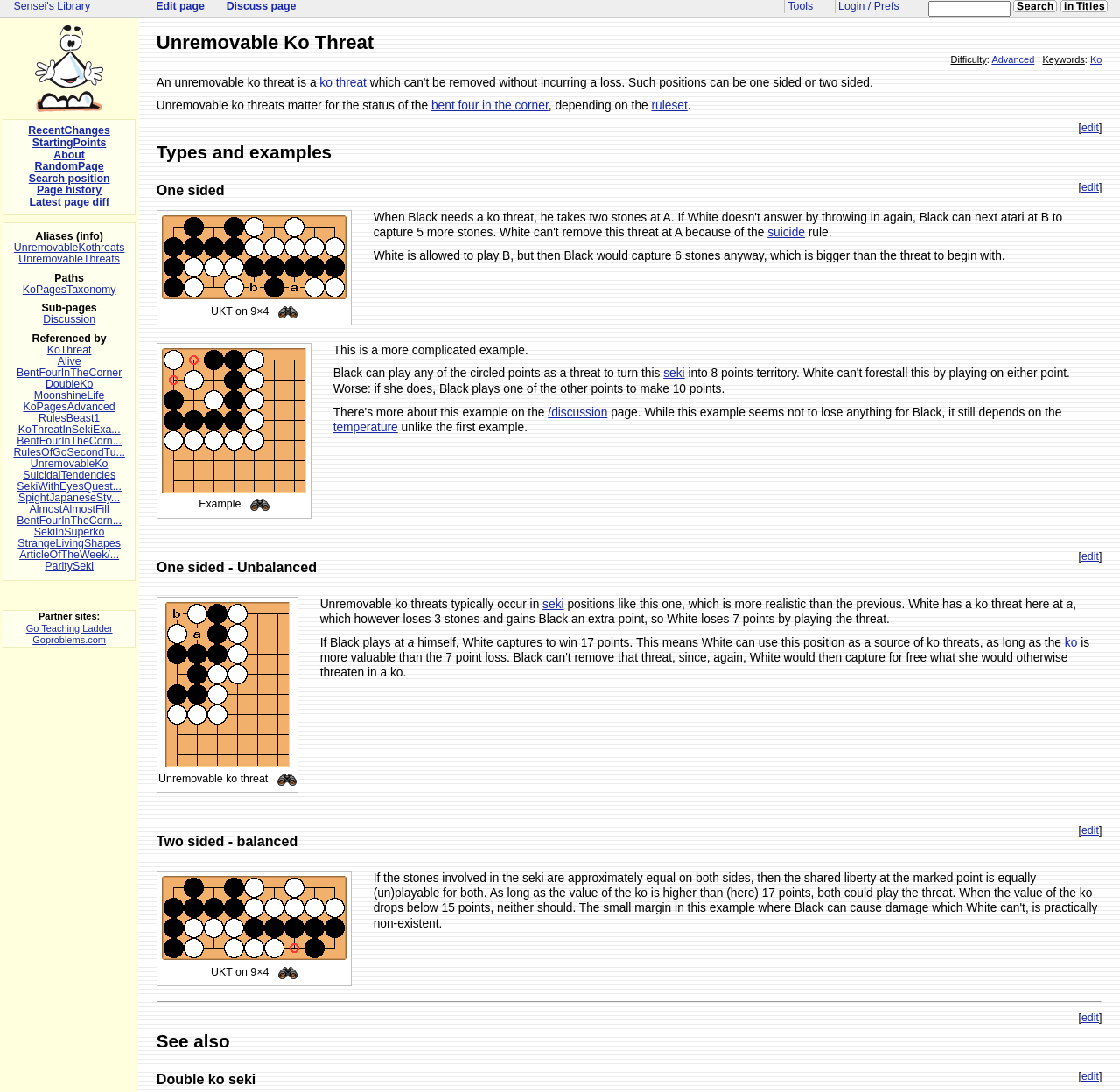Please give the bounding box coordinates of the area that should be clicked to fulfill the following instruction: "Read the discussion page". The coordinates should be in the format of four float numbers from 0 to 1, i.e., [left, top, right, bottom].

[0.489, 0.371, 0.542, 0.383]